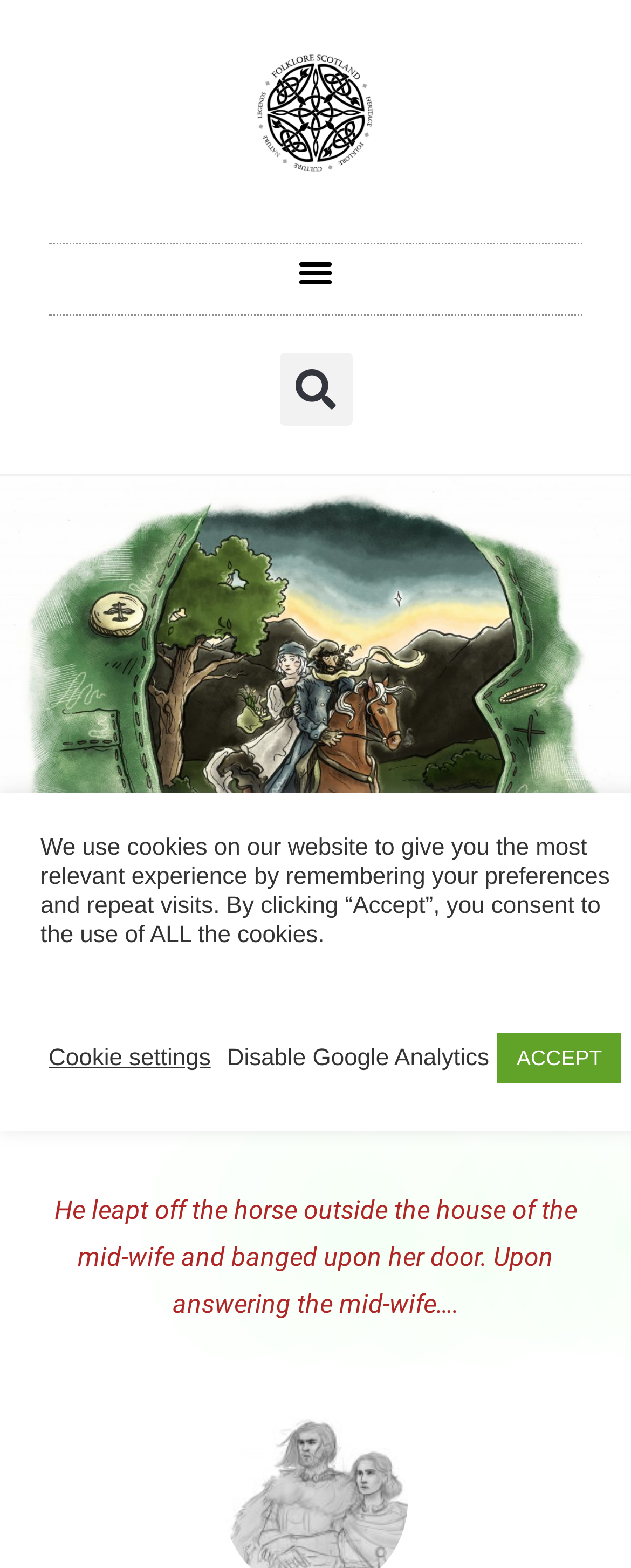What is the text on the search button?
Respond with a short answer, either a single word or a phrase, based on the image.

Search